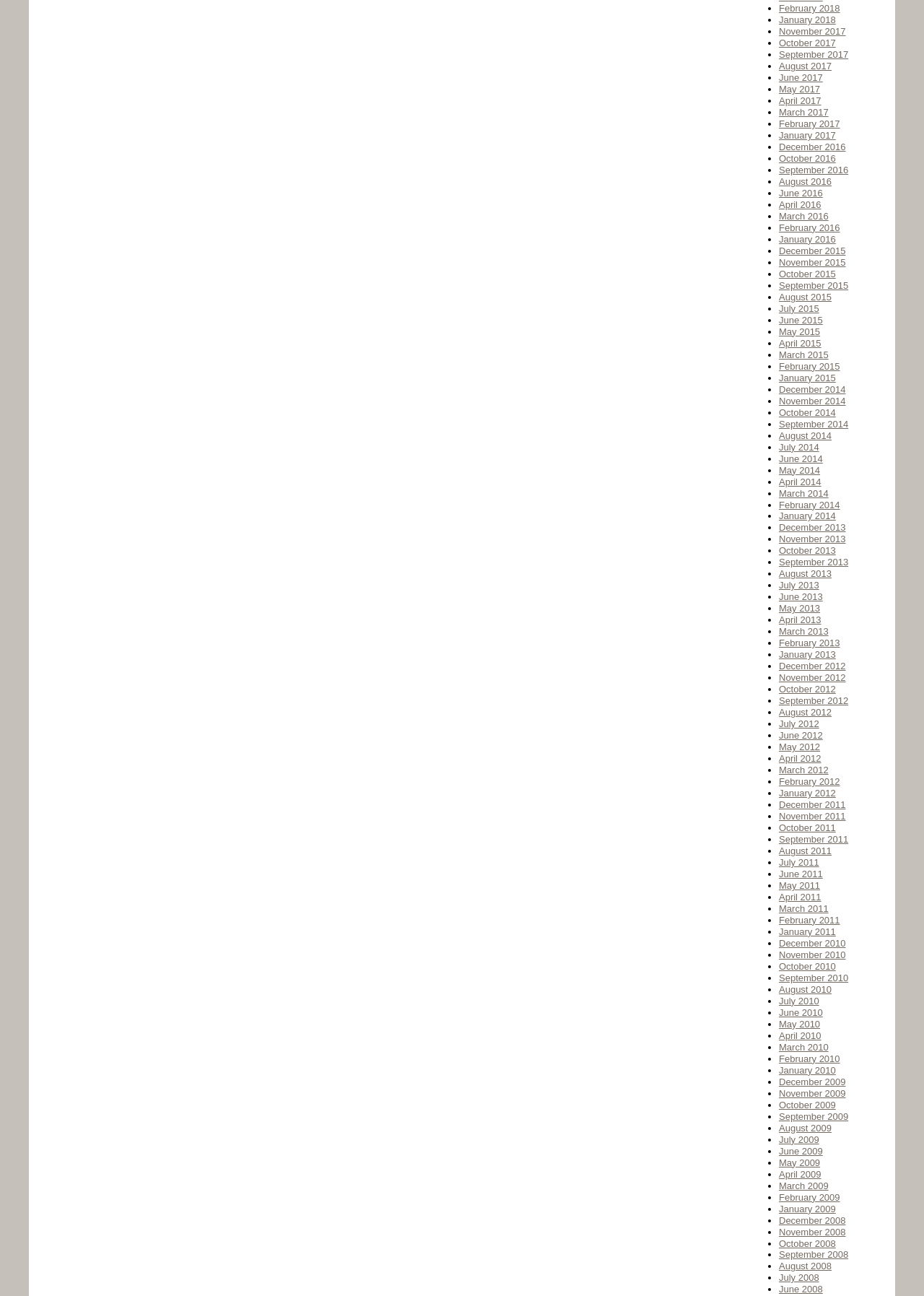Reply to the question with a single word or phrase:
Are there any months listed in 2013?

No